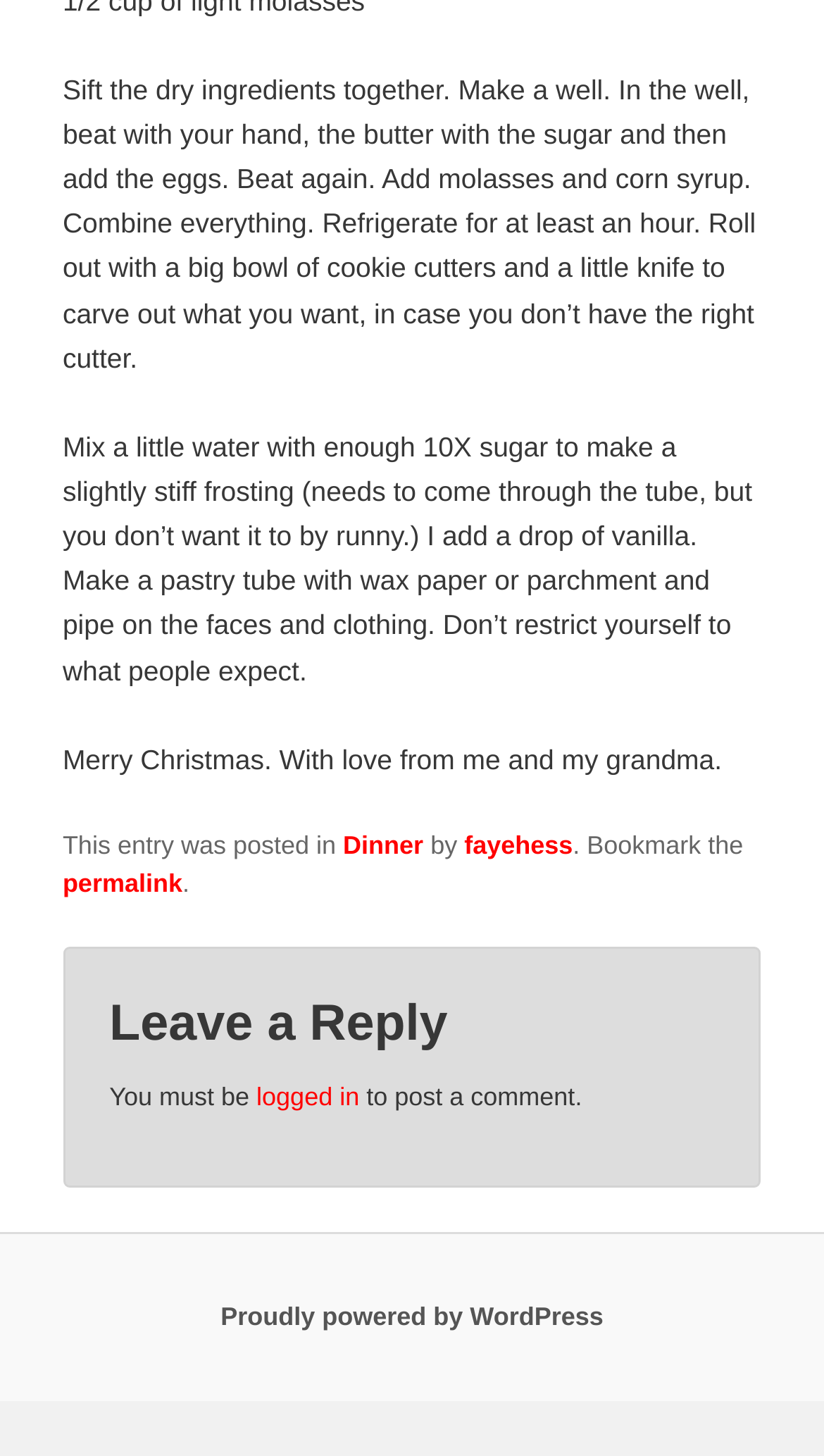Using the information from the screenshot, answer the following question thoroughly:
Who is the author of the post?

The author of the post is fayehess, as mentioned in the FooterAsNonLandmark element, specifically in the link element with the text 'fayehess'.